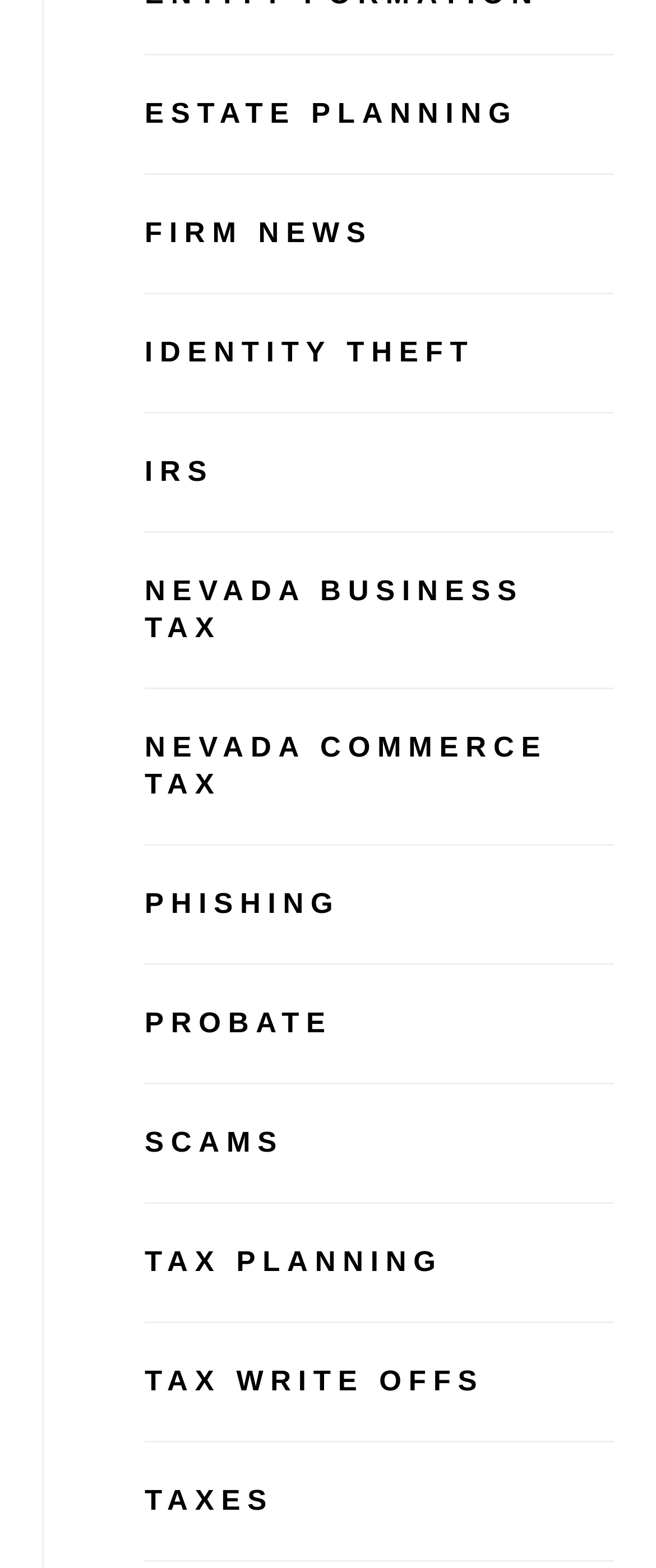Specify the bounding box coordinates of the area to click in order to follow the given instruction: "Read about TAX WRITE OFFS."

[0.221, 0.844, 0.936, 0.92]